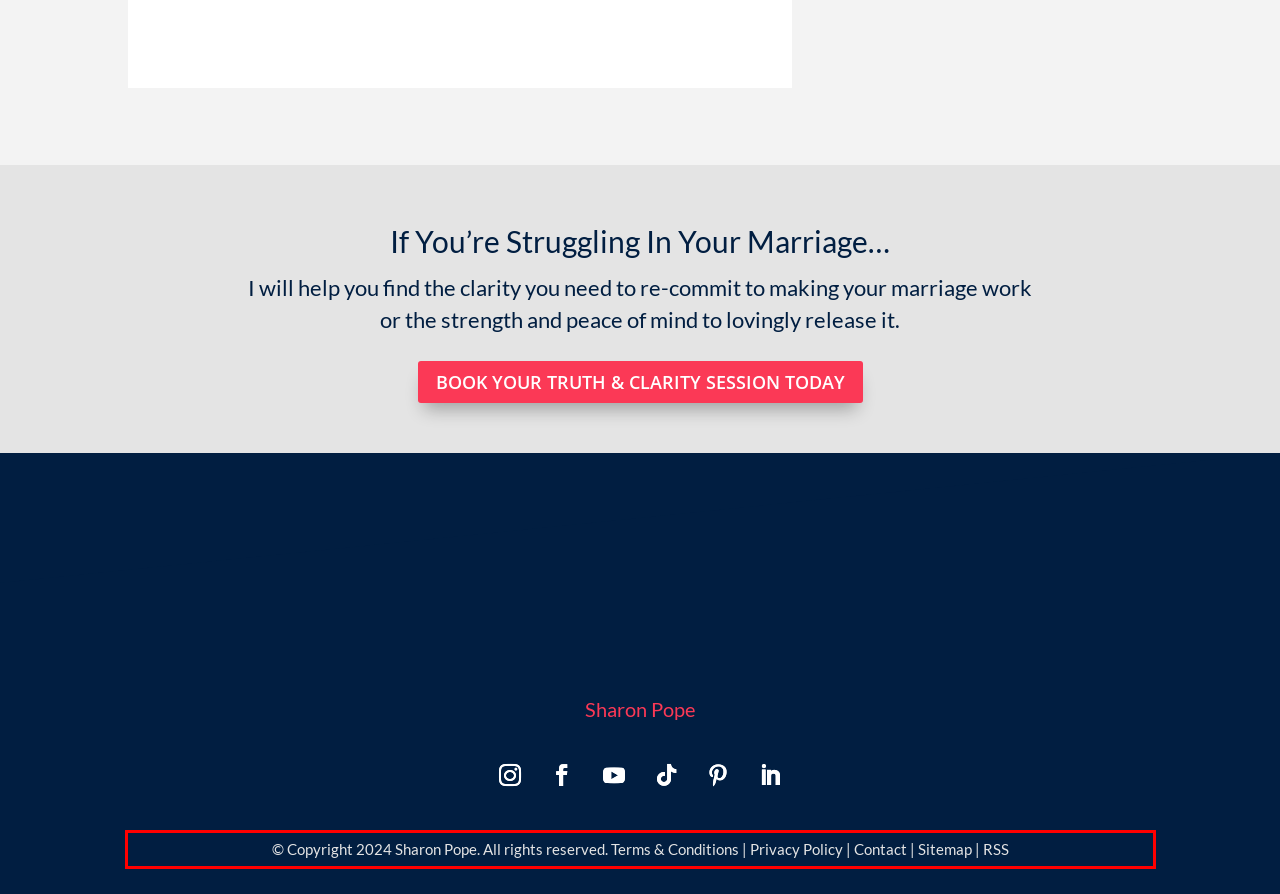Perform OCR on the text inside the red-bordered box in the provided screenshot and output the content.

© Copyright 2024 Sharon Pope. All rights reserved. Terms & Conditions | Privacy Policy | Contact | Sitemap | RSS